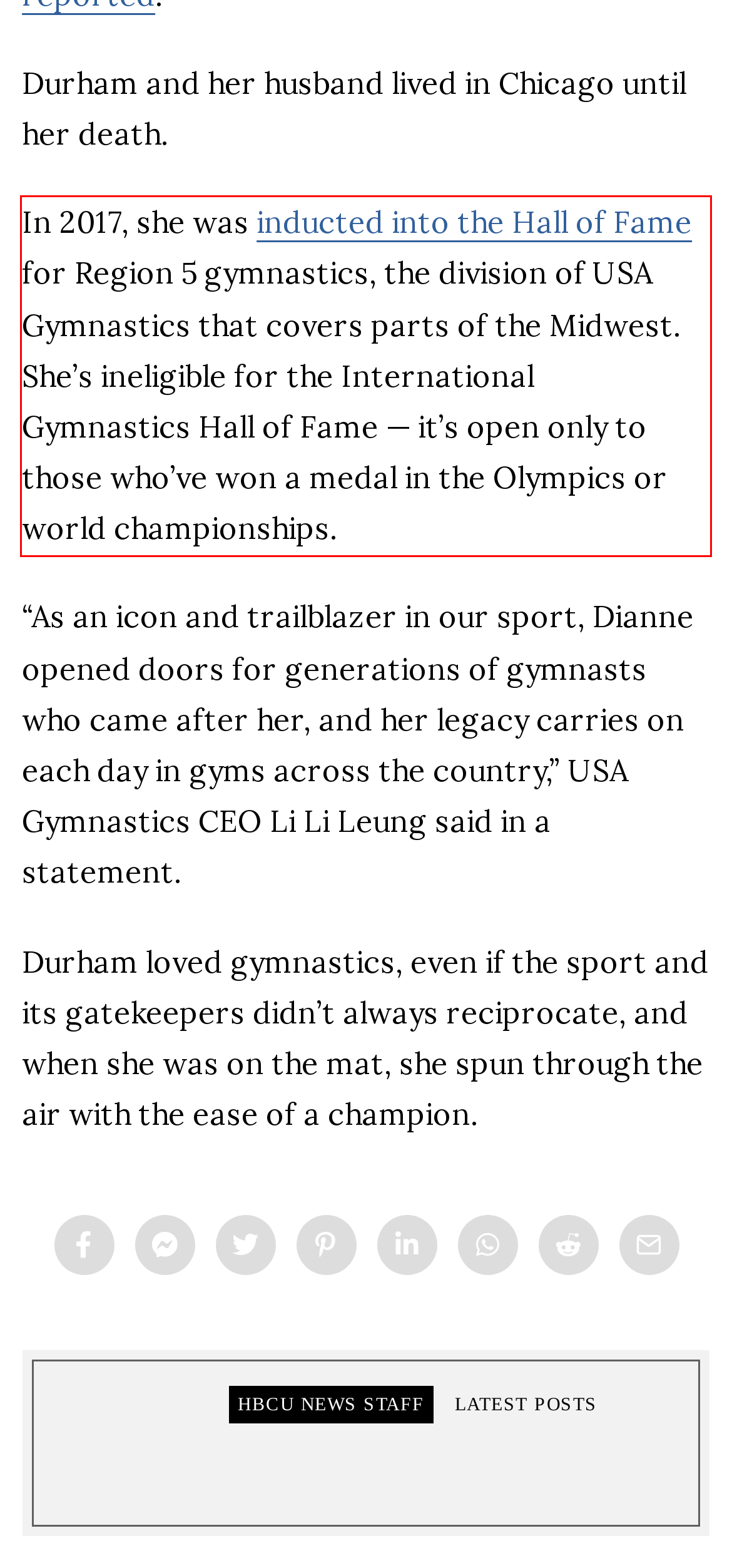Given a webpage screenshot, identify the text inside the red bounding box using OCR and extract it.

In 2017, she was inducted into the Hall of Fame for Region 5 gymnastics, the division of USA Gymnastics that covers parts of the Midwest. She’s ineligible for the International Gymnastics Hall of Fame — it’s open only to those who’ve won a medal in the Olympics or world championships.